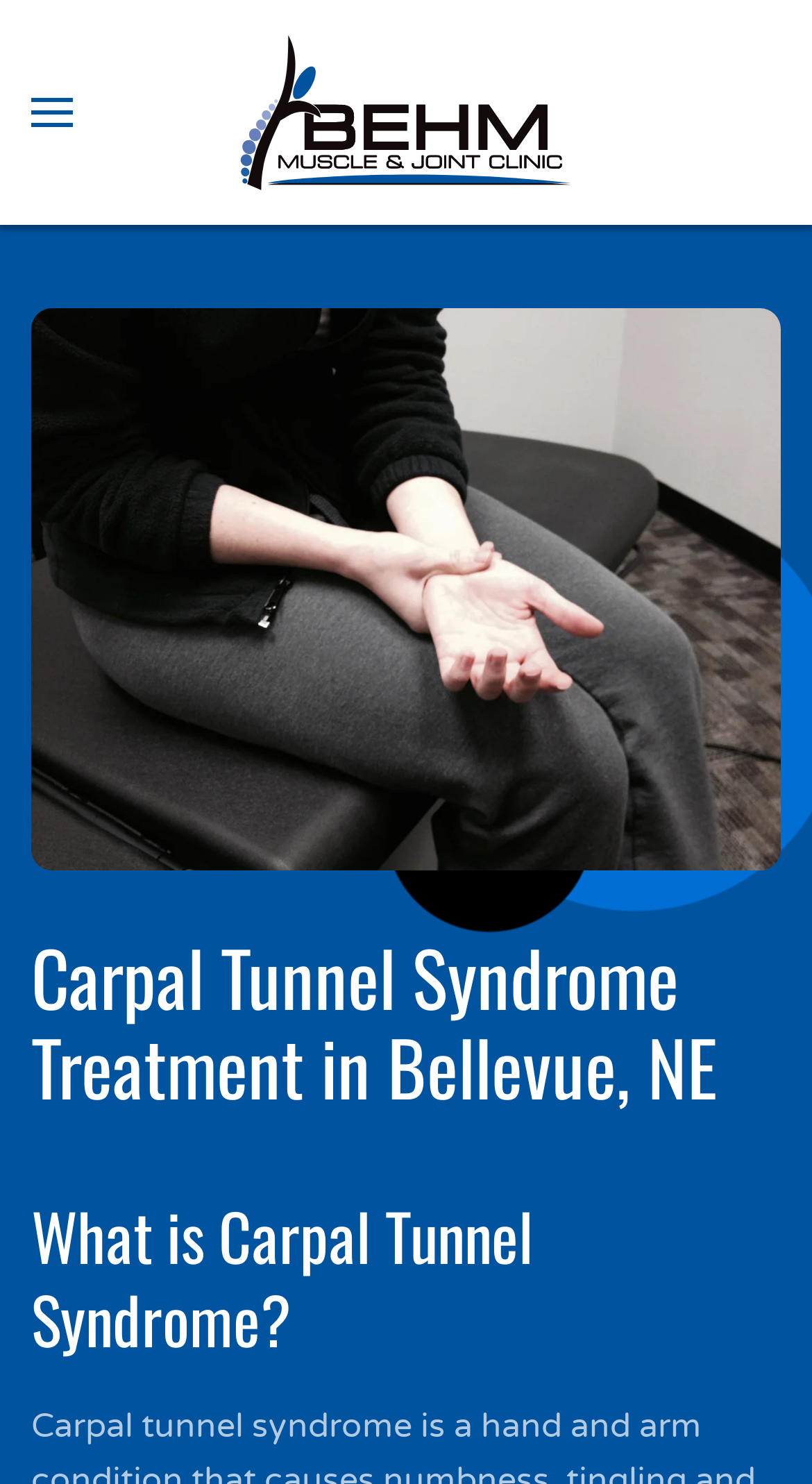Identify the bounding box for the element characterized by the following description: "Skip to main content".

[0.115, 0.066, 0.523, 0.094]